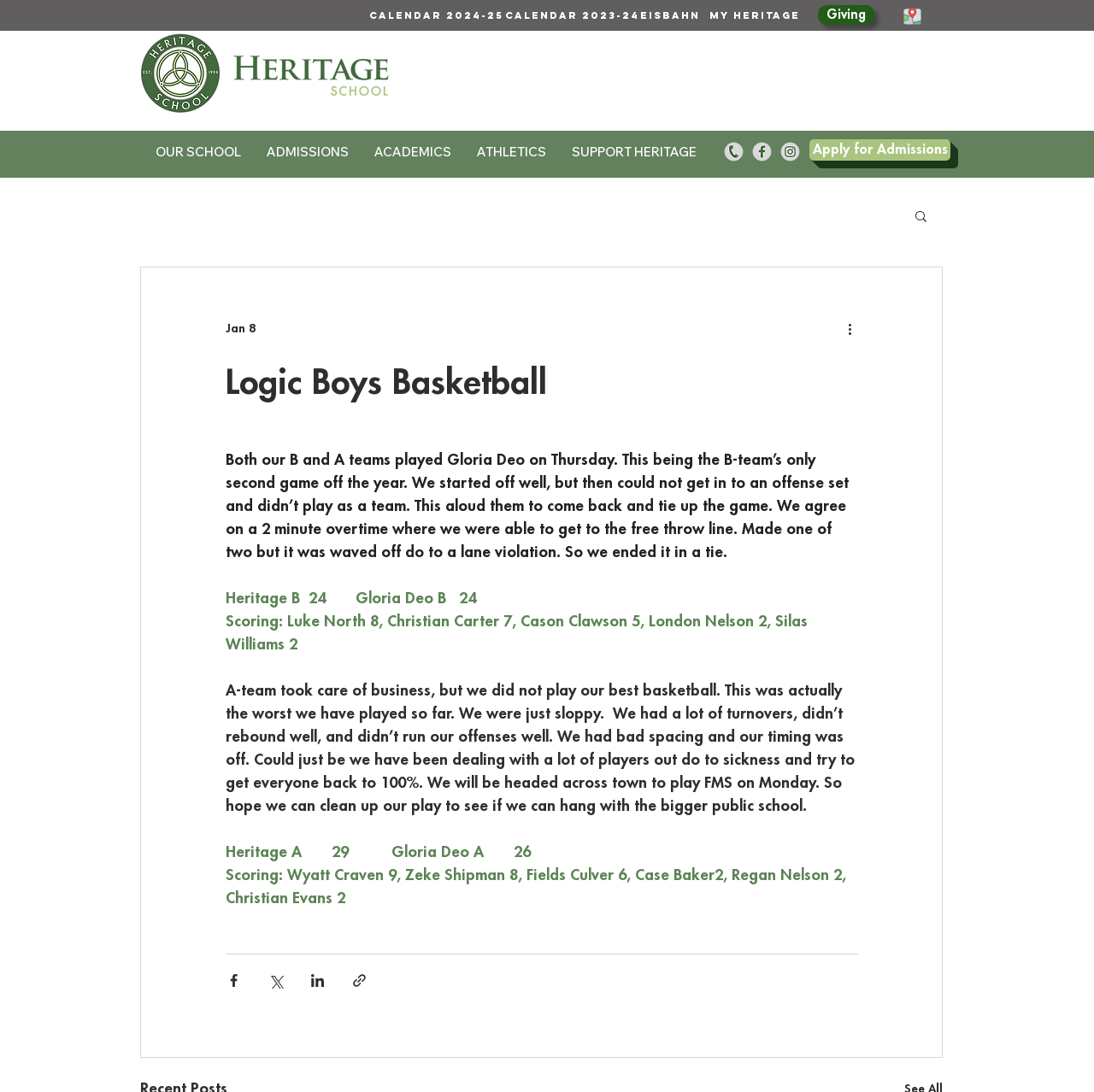What is the date mentioned in the article?
Please answer the question with as much detail and depth as you can.

The article mentions a date 'Jan 8' at the beginning, indicating that the event or game being described took place on January 8th.